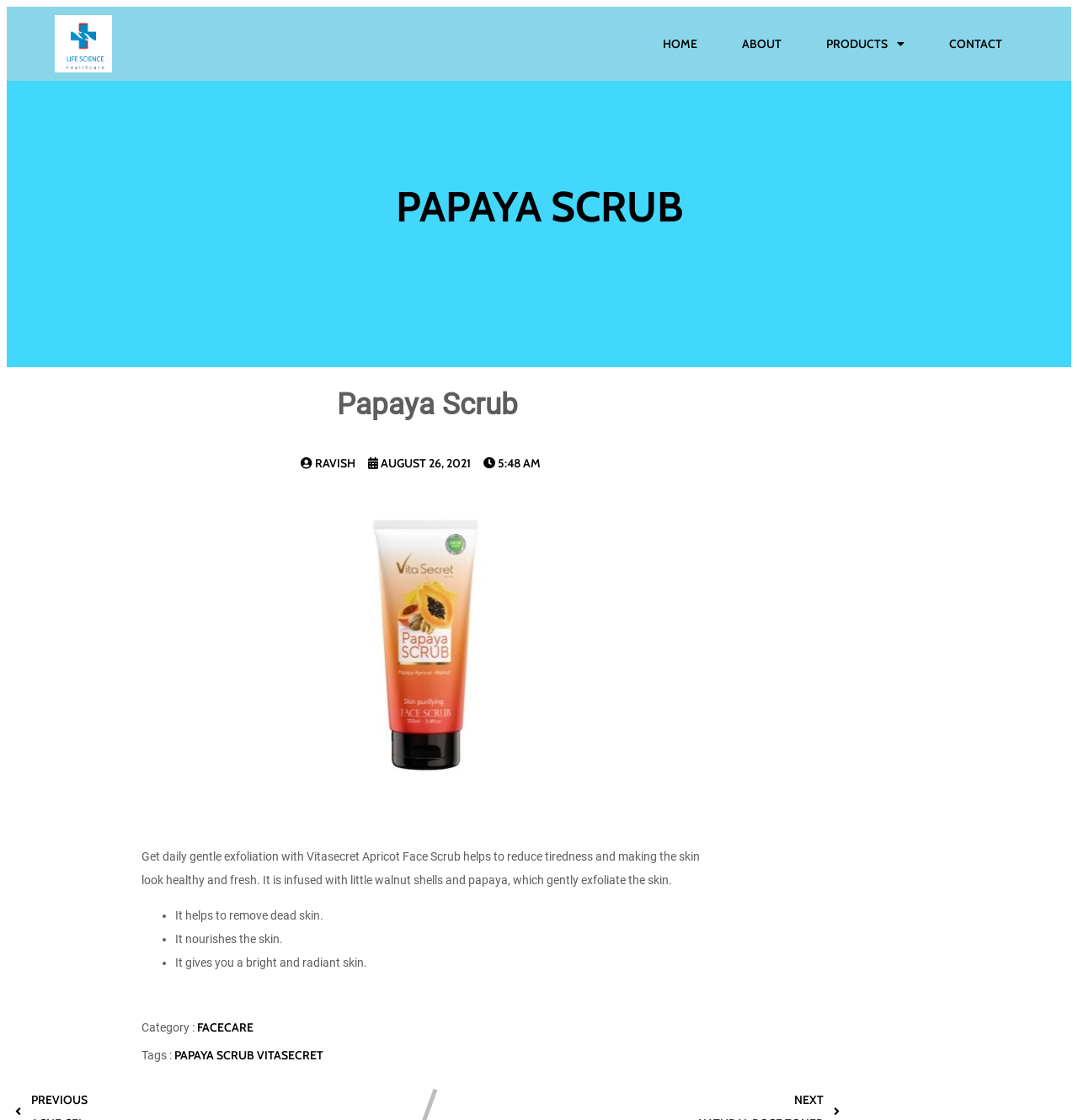Please specify the bounding box coordinates of the clickable section necessary to execute the following command: "Click on the 'CONTACT' link".

[0.861, 0.021, 0.949, 0.057]